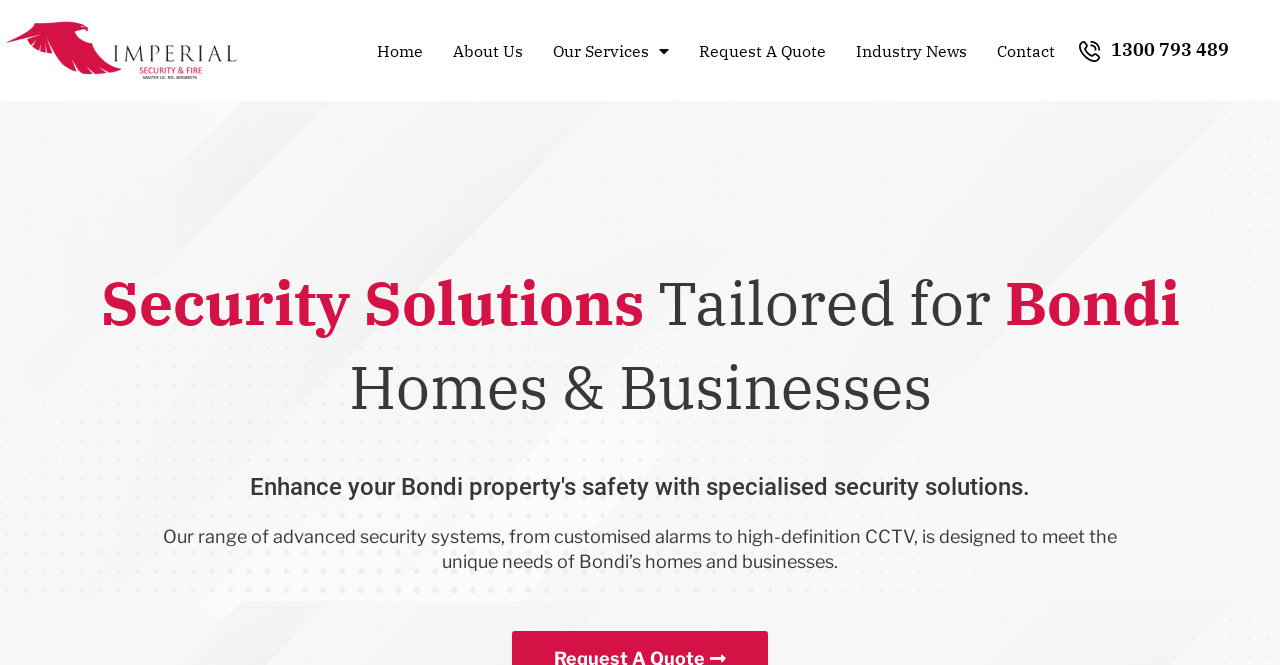Based on the element description: "alt="Imperial Security Systems Sydney NSW"", identify the UI element and provide its bounding box coordinates. Use four float numbers between 0 and 1, [left, top, right, bottom].

[0.0, 0.023, 0.19, 0.129]